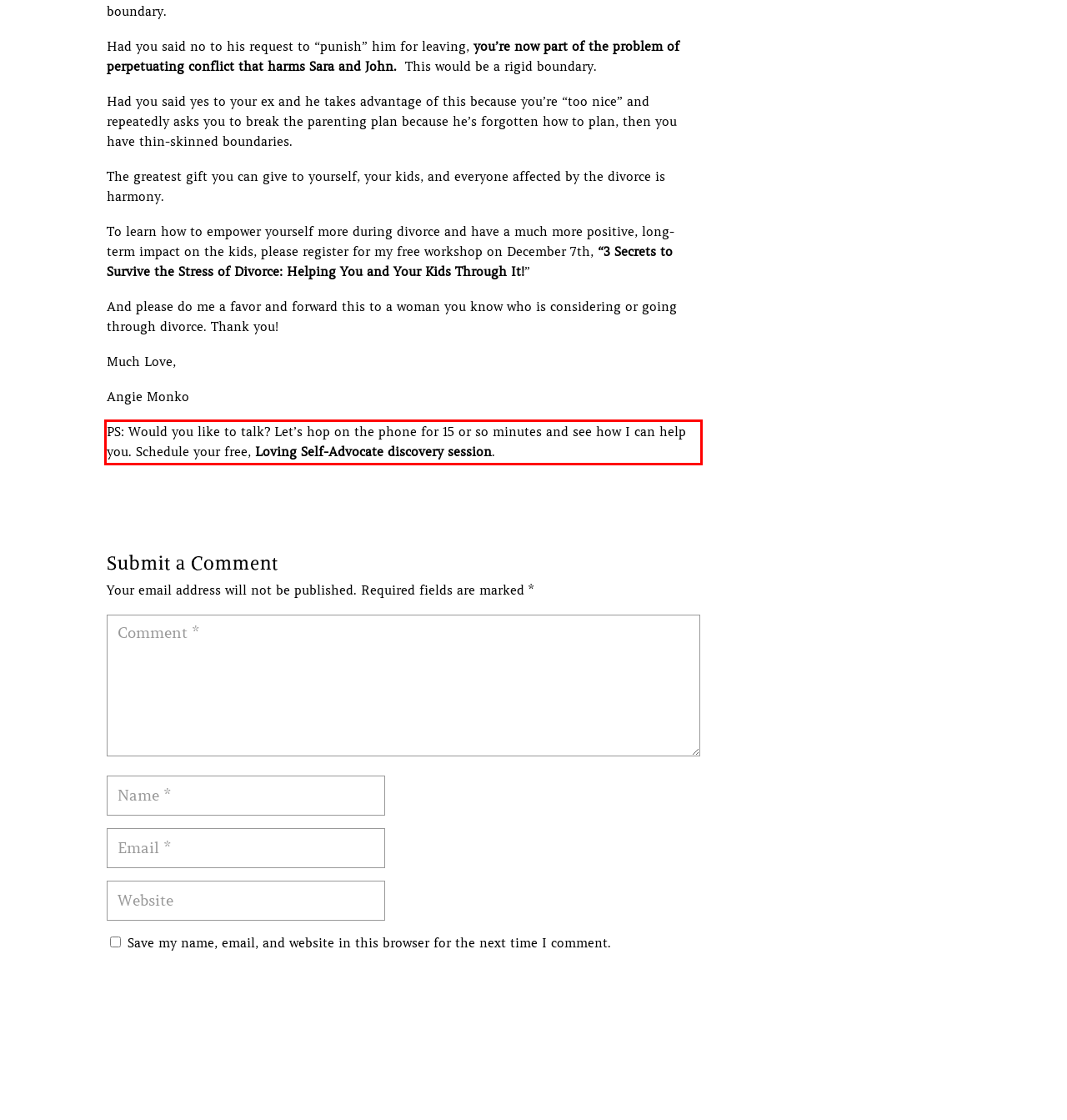Please analyze the screenshot of a webpage and extract the text content within the red bounding box using OCR.

PS: Would you like to talk? Let’s hop on the phone for 15 or so minutes and see how I can help you. Schedule your free, Loving Self-Advocate discovery session.